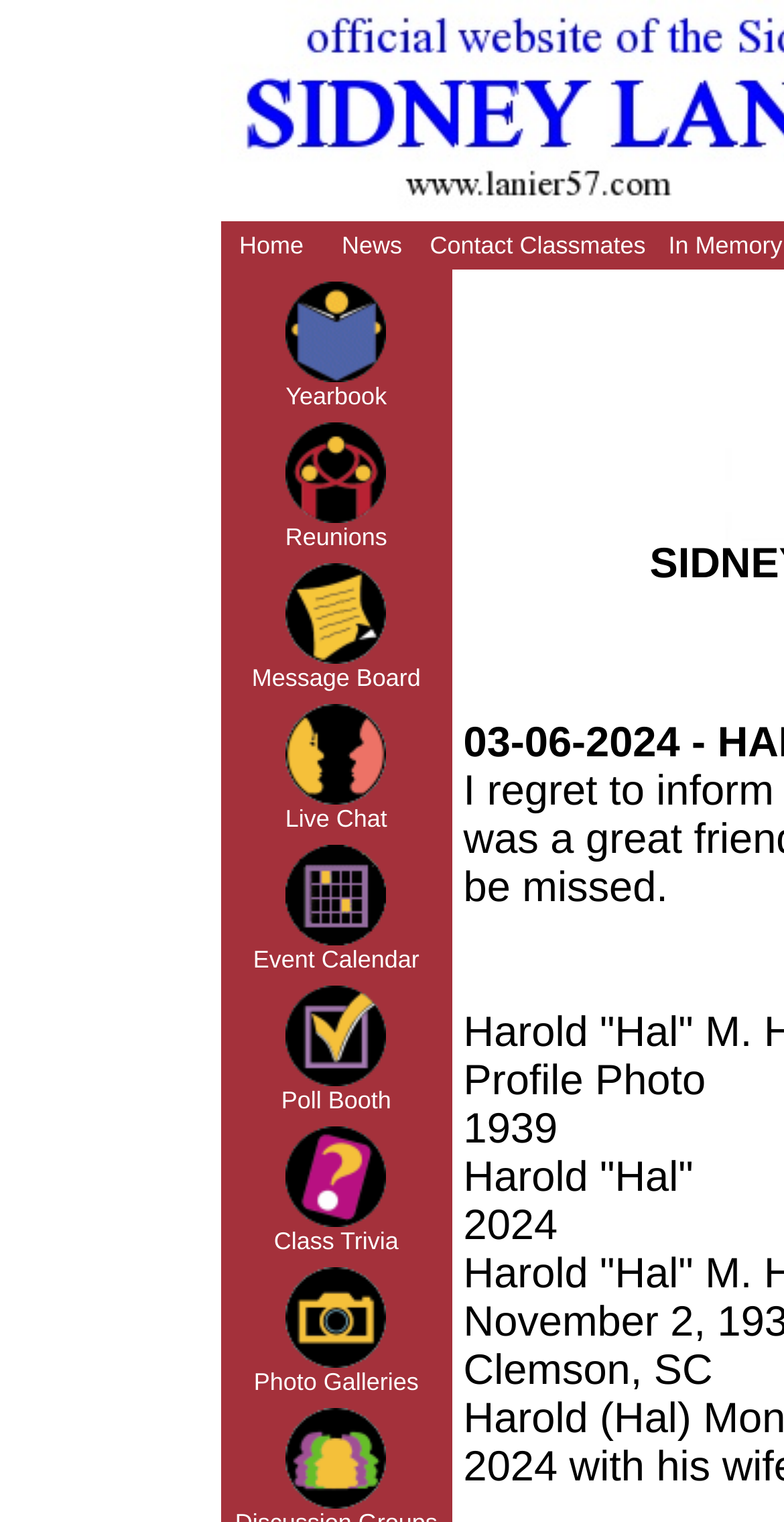Locate the bounding box coordinates of the clickable element to fulfill the following instruction: "Explore Photo Galleries". Provide the coordinates as four float numbers between 0 and 1 in the format [left, top, right, bottom].

[0.324, 0.884, 0.534, 0.917]